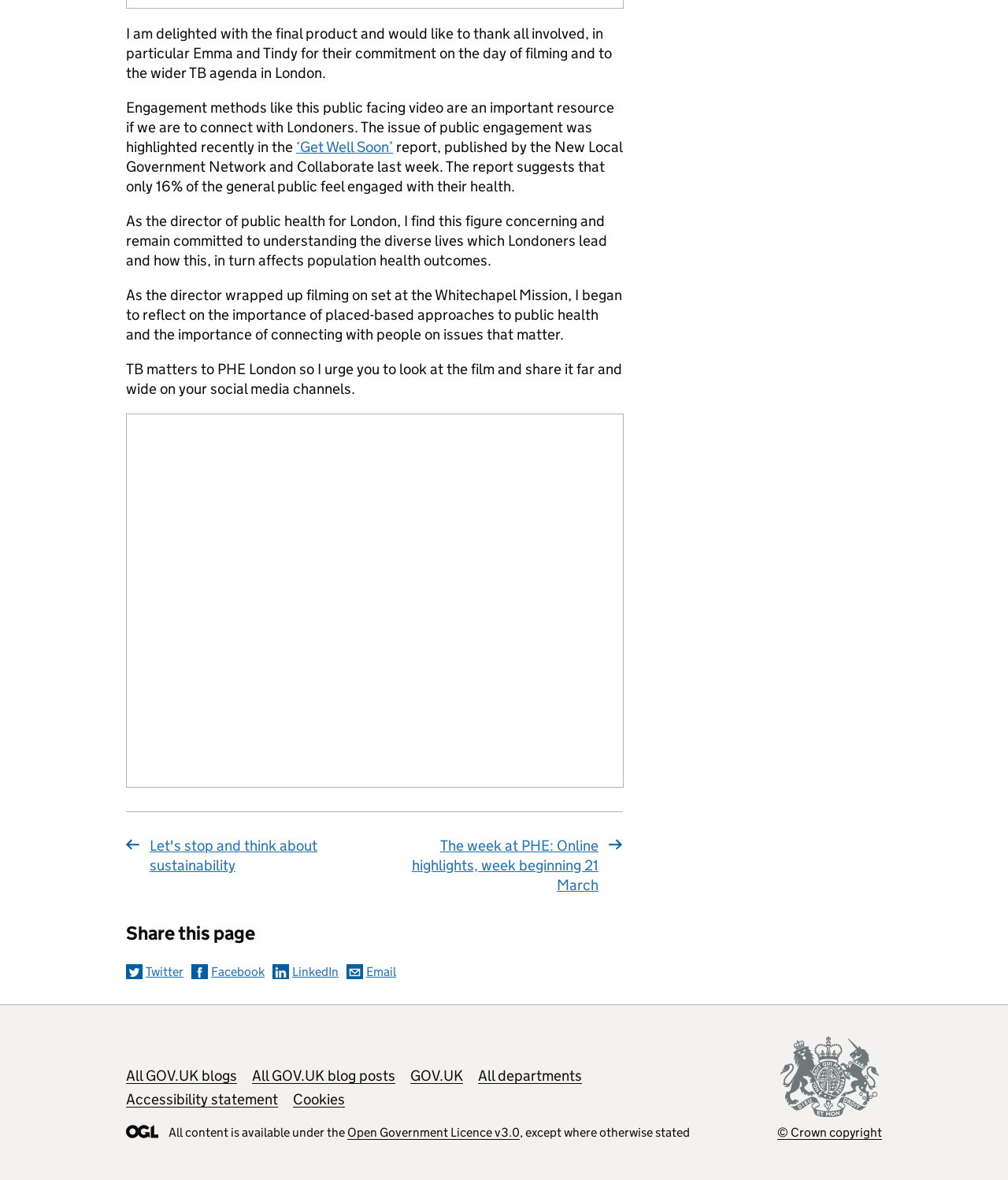Could you highlight the region that needs to be clicked to execute the instruction: "Check the 'Accessibility statement'"?

[0.125, 0.924, 0.276, 0.939]